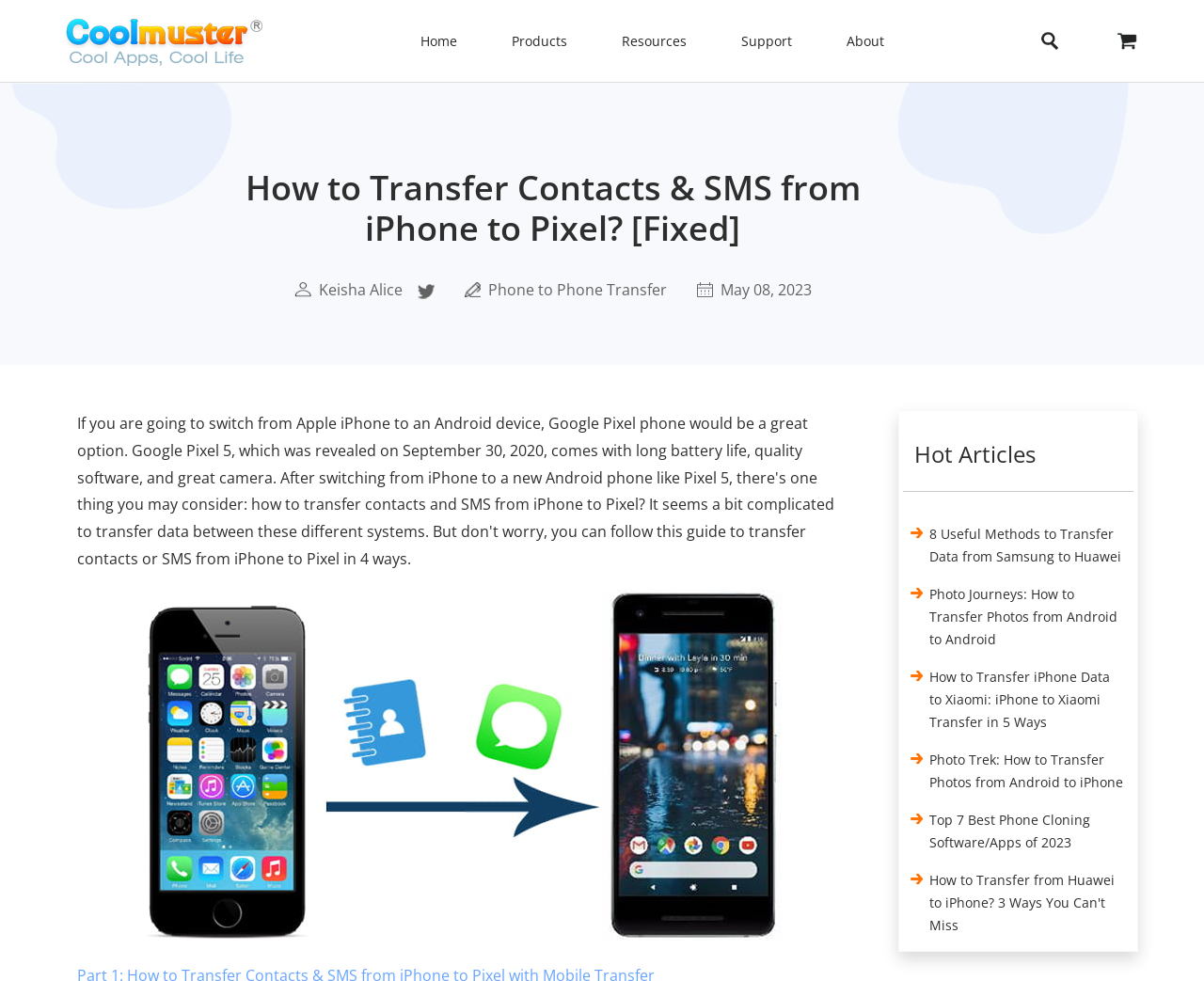Pinpoint the bounding box coordinates for the area that should be clicked to perform the following instruction: "Read the 'Hot Articles' section".

[0.75, 0.45, 0.941, 0.477]